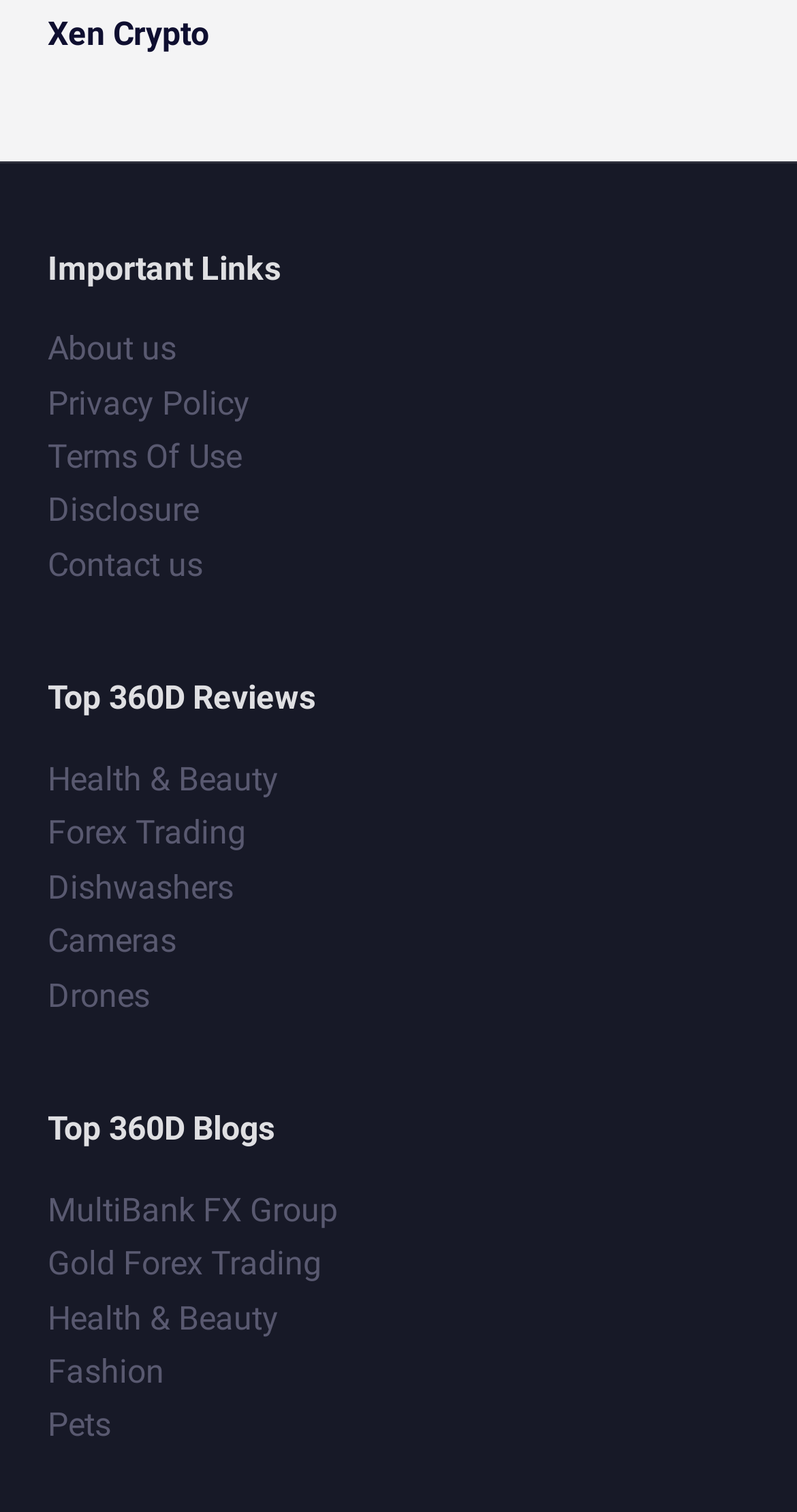Give a one-word or phrase response to the following question: What is the name of the website?

Xen Crypto